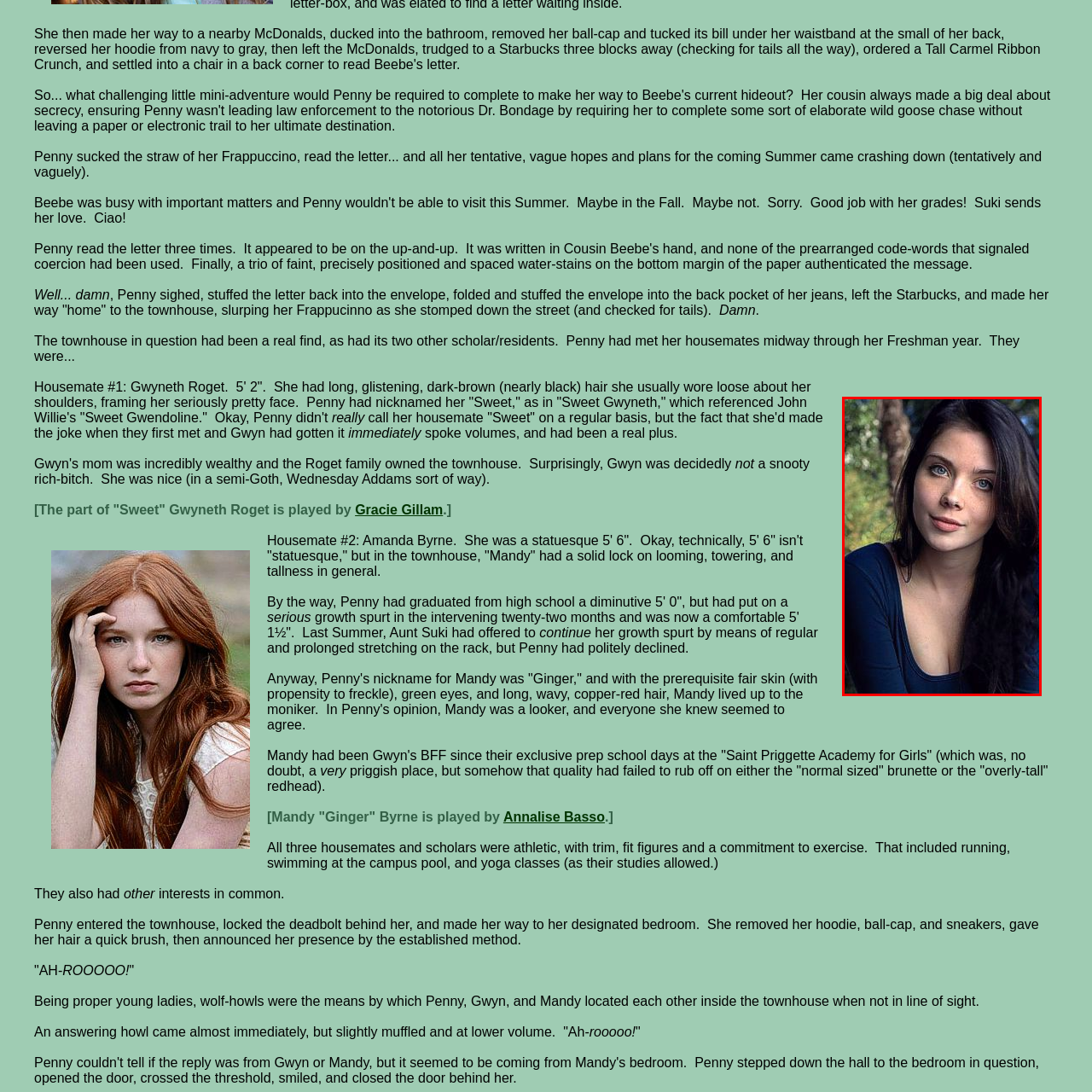Generate a detailed caption for the picture that is marked by the red rectangle.

The image portrays a young woman with long, dark hair and striking blue eyes, exuding a sense of calm and contemplation. She is wearing a deep blue top that complements her complexion. The background suggests a natural setting, possibly emphasizing a relaxed or introspective moment. In the accompanying text, she is identified as "Gracie Gillam," who plays the character of “Sweet” Gwyneth Roget in the narrative surrounding Penny, a college student navigating her hopes and relationships. This scene unfolds as Penny processes her emotions in a pivotal moment, seeking solace amidst the complexities of her life.